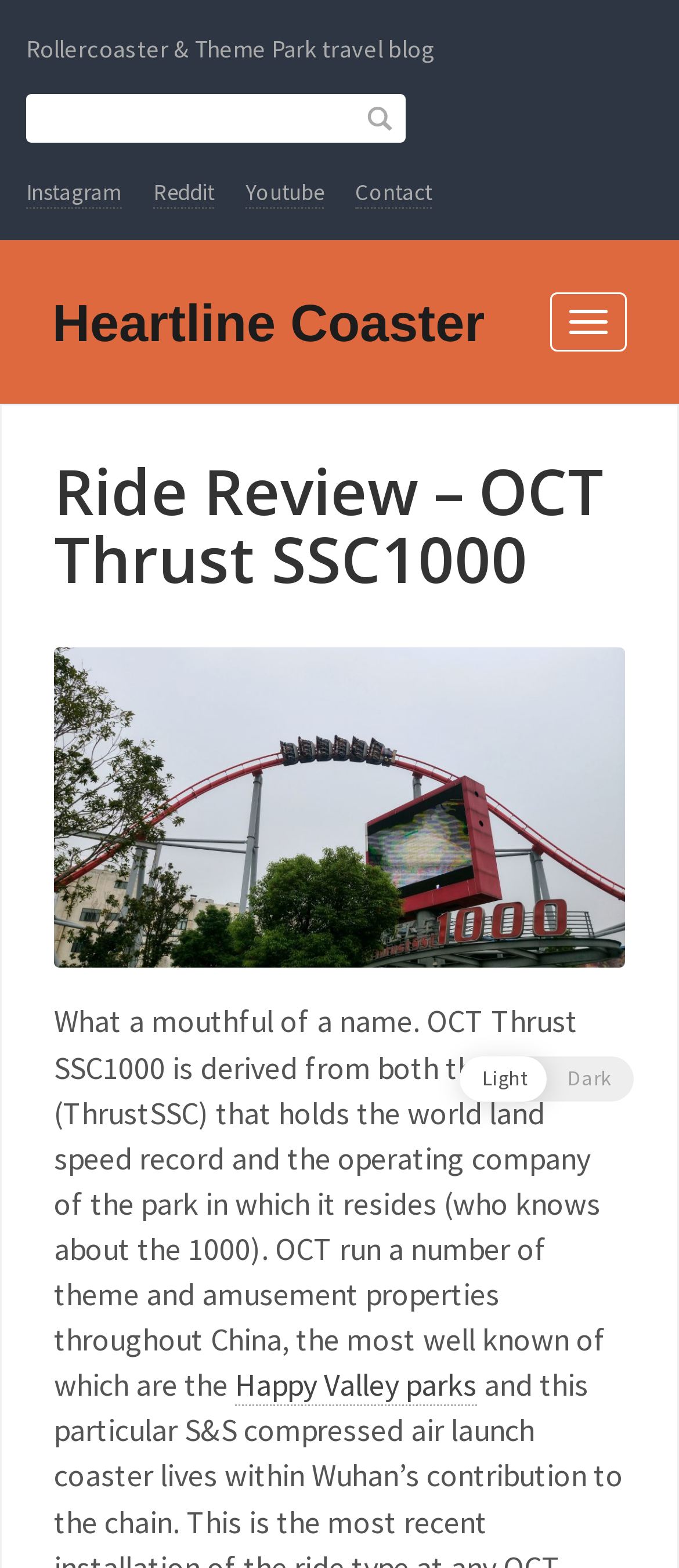How many social media links are present on the webpage?
By examining the image, provide a one-word or phrase answer.

3